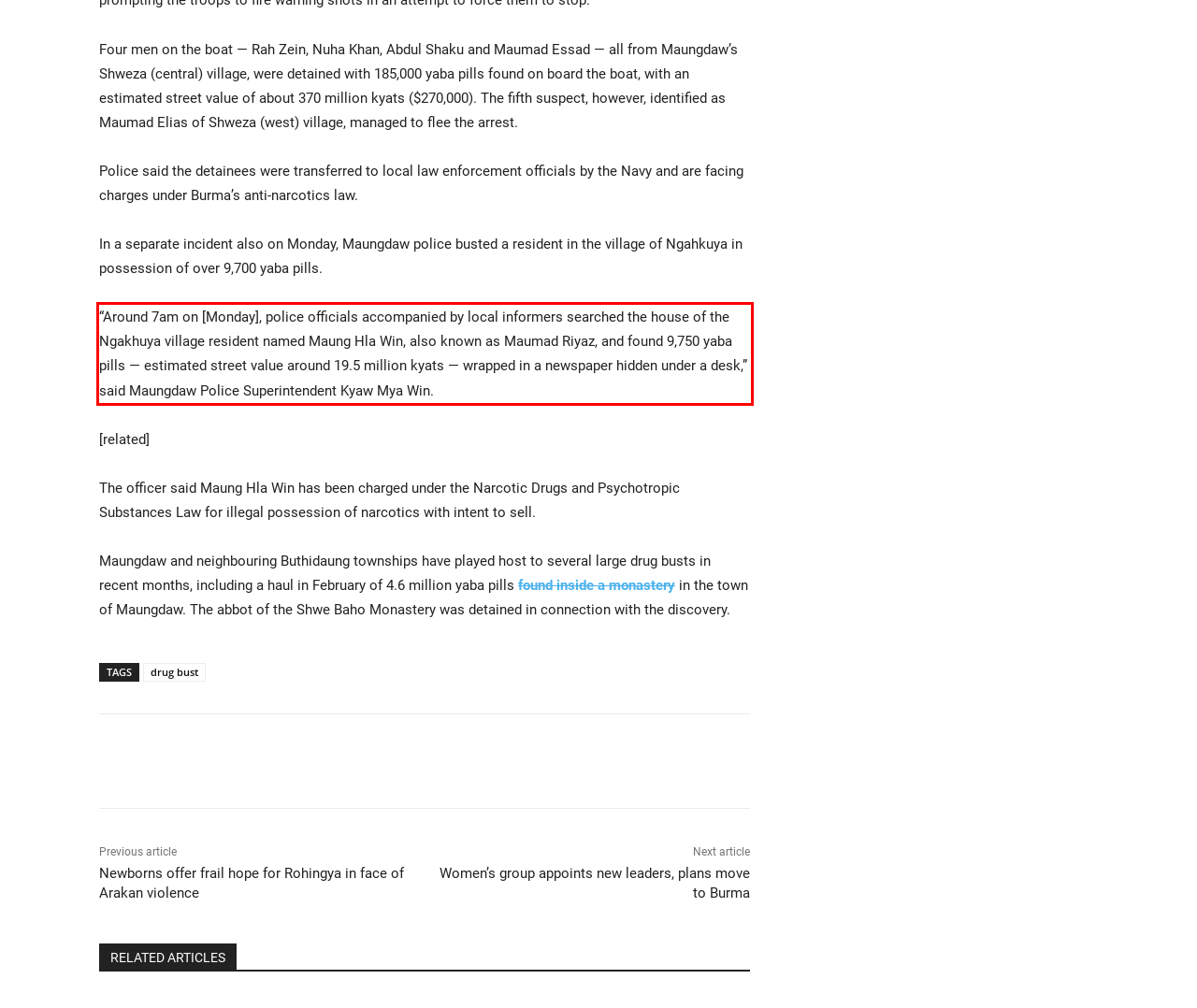Please analyze the provided webpage screenshot and perform OCR to extract the text content from the red rectangle bounding box.

“Around 7am on [Monday], police officials accompanied by local informers searched the house of the Ngakhuya village resident named Maung Hla Win, also known as Maumad Riyaz, and found 9,750 yaba pills — estimated street value around 19.5 million kyats — wrapped in a newspaper hidden under a desk,” said Maungdaw Police Superintendent Kyaw Mya Win.